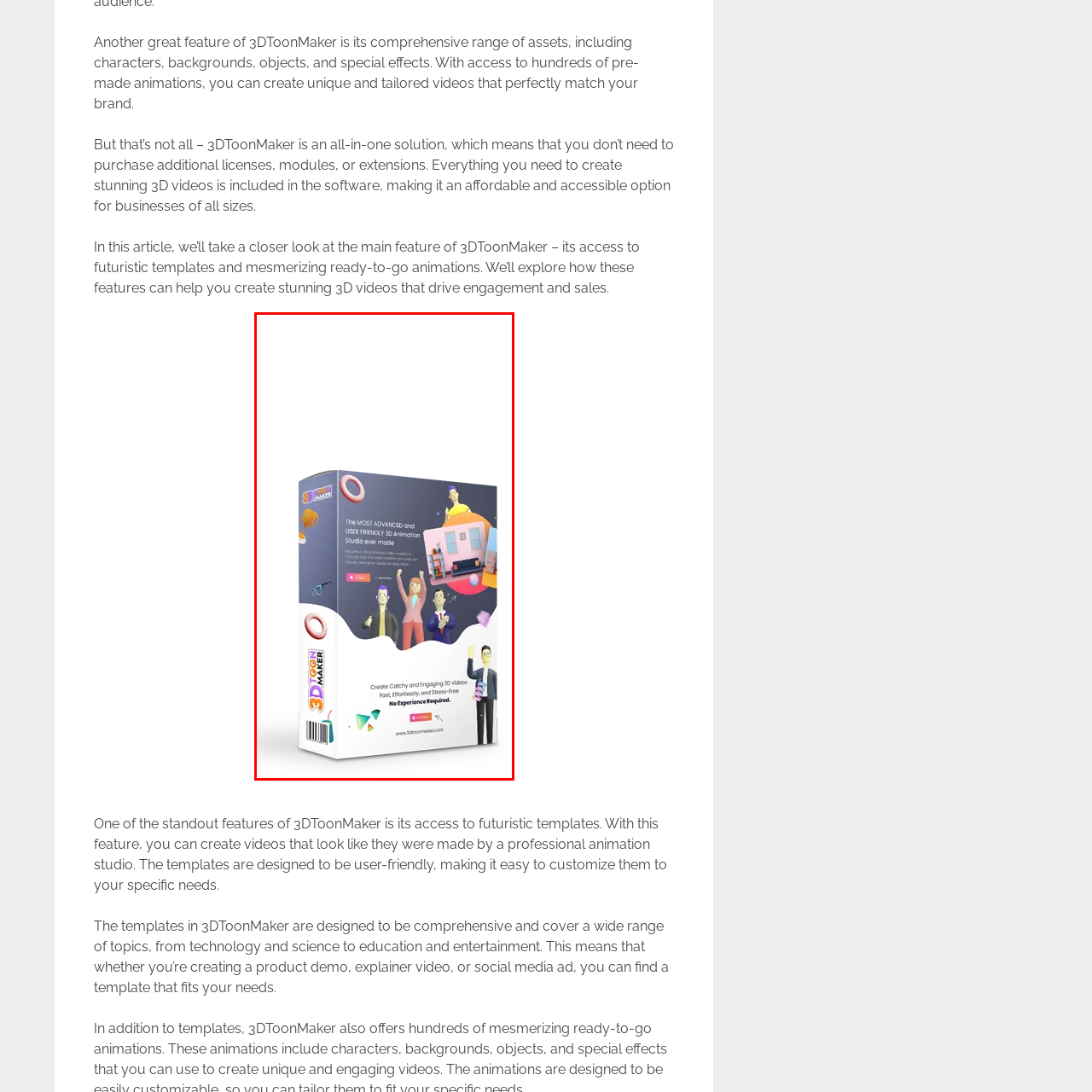Is prior experience required to use the software?
Assess the image contained within the red bounding box and give a detailed answer based on the visual elements present in the image.

The tagline on the box 'Create Catchy and Engaging 3D Videos Fast, Effortlessly, and Stress-Free' implies that no prior experience is required to use the software, making it accessible to users of all skill levels.